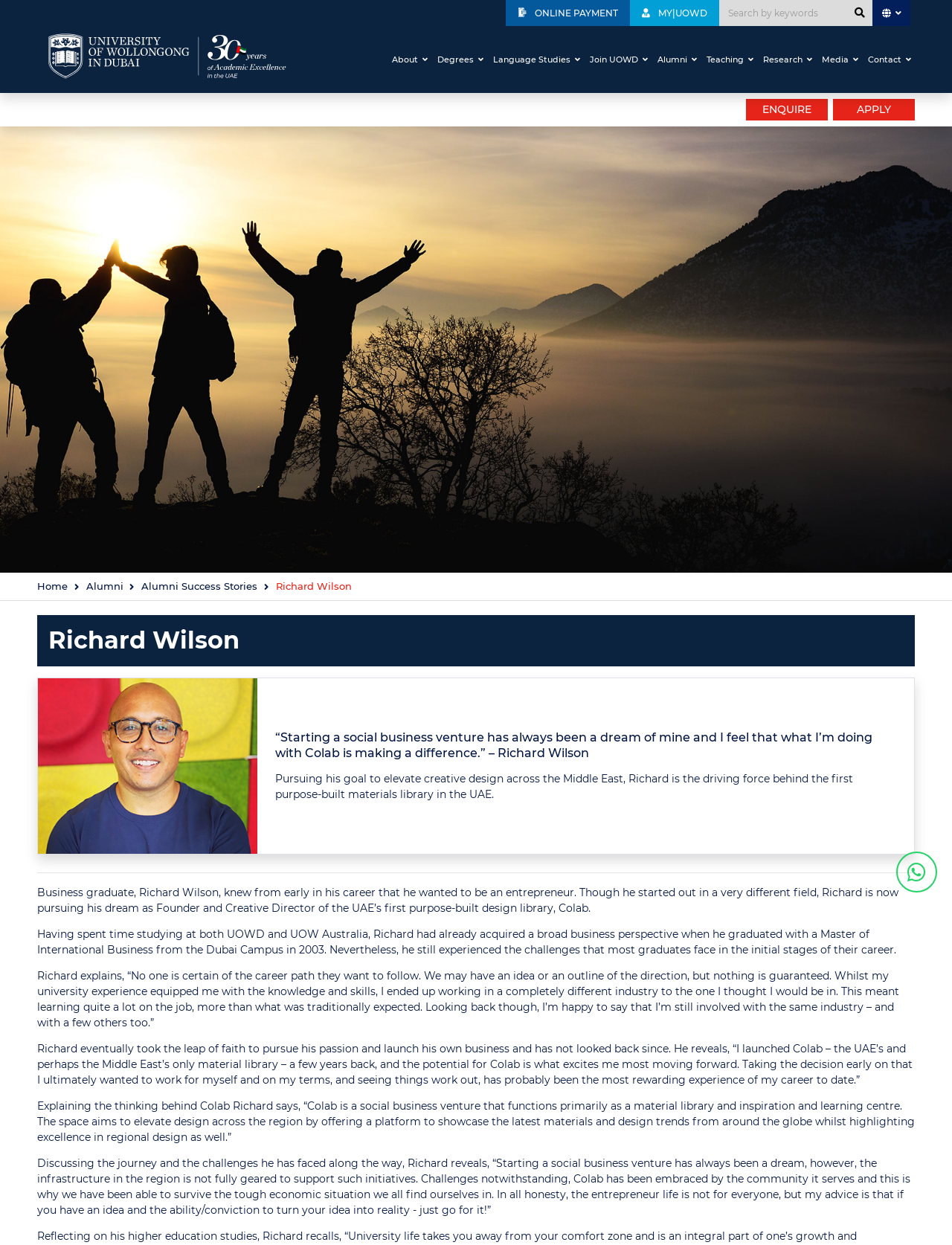Please locate the bounding box coordinates of the region I need to click to follow this instruction: "Search by keywords".

[0.755, 0.0, 0.917, 0.021]